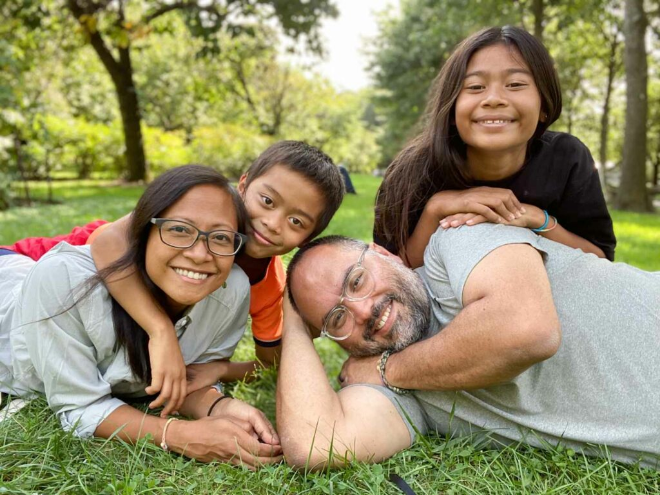What is the boy wearing?
Carefully analyze the image and provide a thorough answer to the question.

According to the caption, the boy is wearing a bright orange shirt, which is a distinctive feature of his attire.